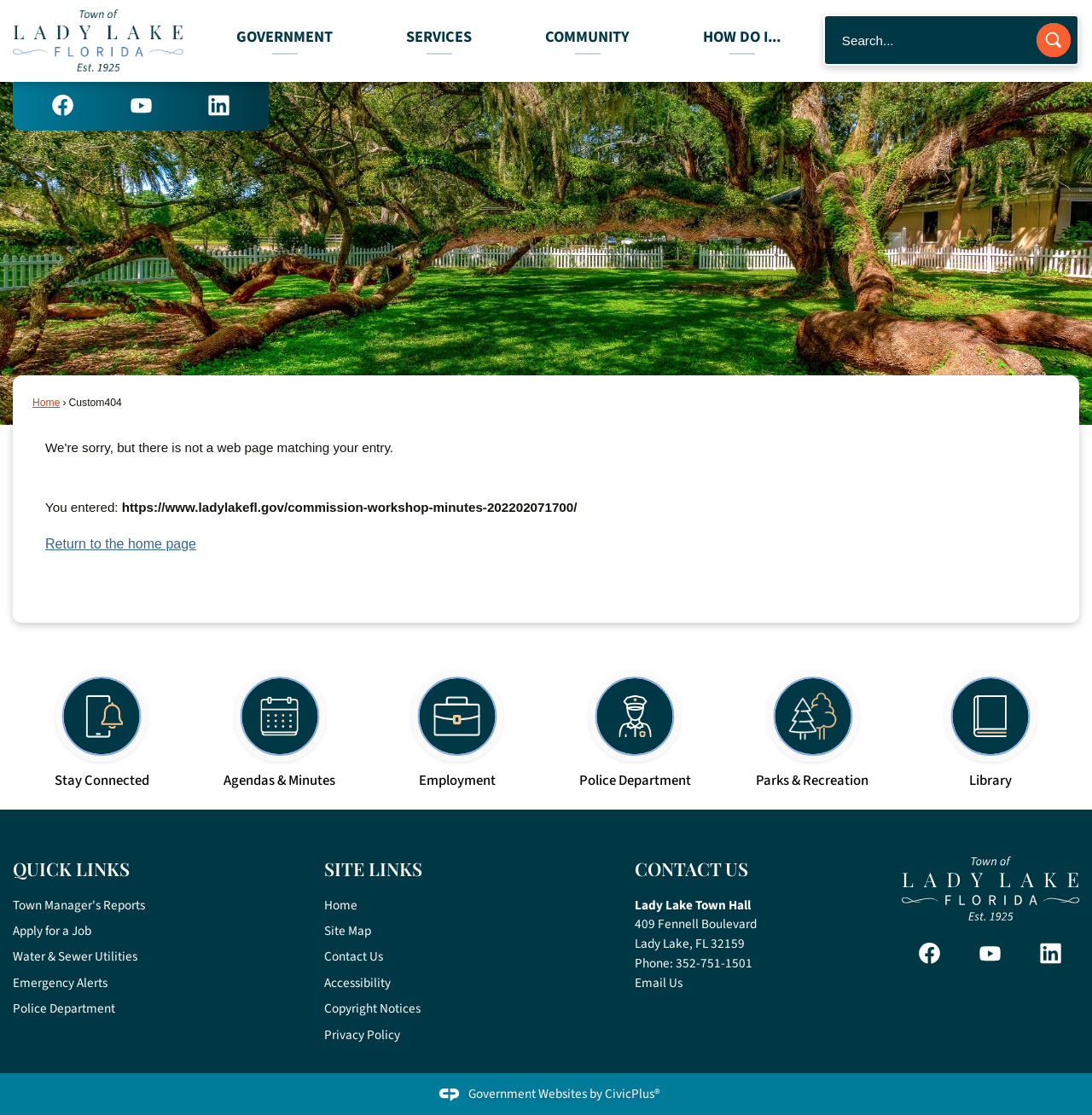How many social media links are present at the bottom of the webpage?
Based on the screenshot, answer the question with a single word or phrase.

3